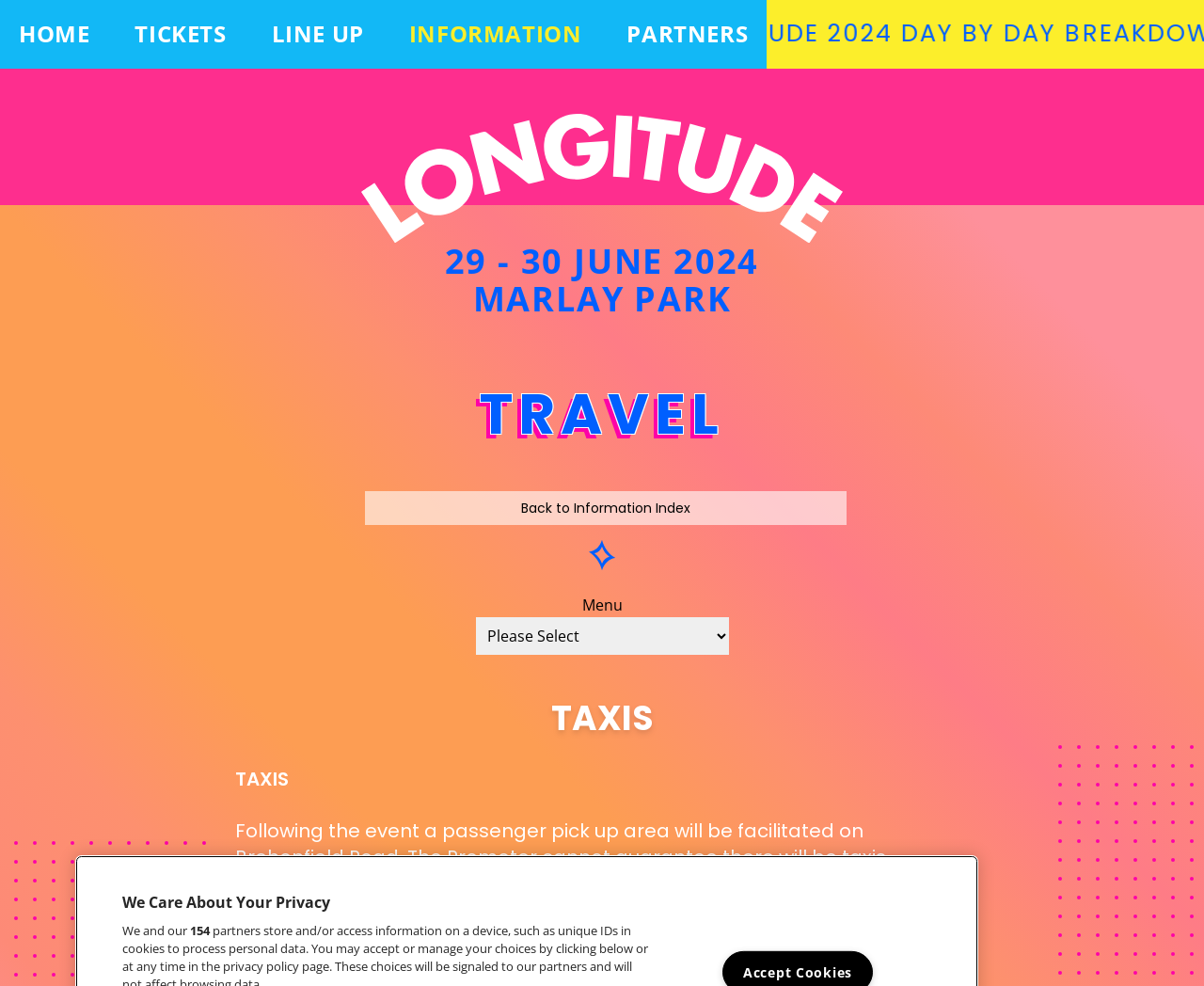Give a one-word or short phrase answer to the question: 
What is the type of travel information provided on the webpage?

Car and Taxi